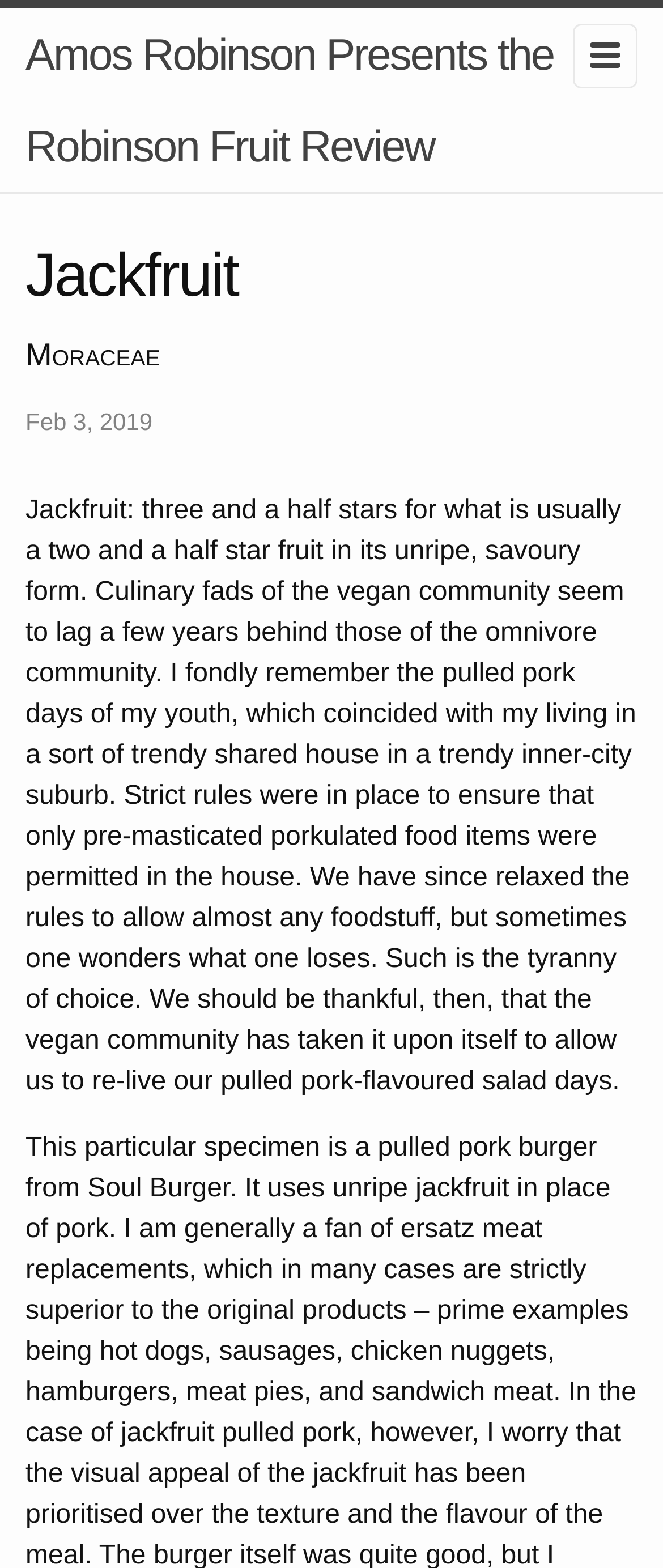What is the current rule about food in the author's house?
Using the details from the image, give an elaborate explanation to answer the question.

The current rule about food in the author's house is that almost any foodstuff is allowed, which is mentioned in the text as a contrast to the previous rule of only allowing pre-masticated porkulated food items.